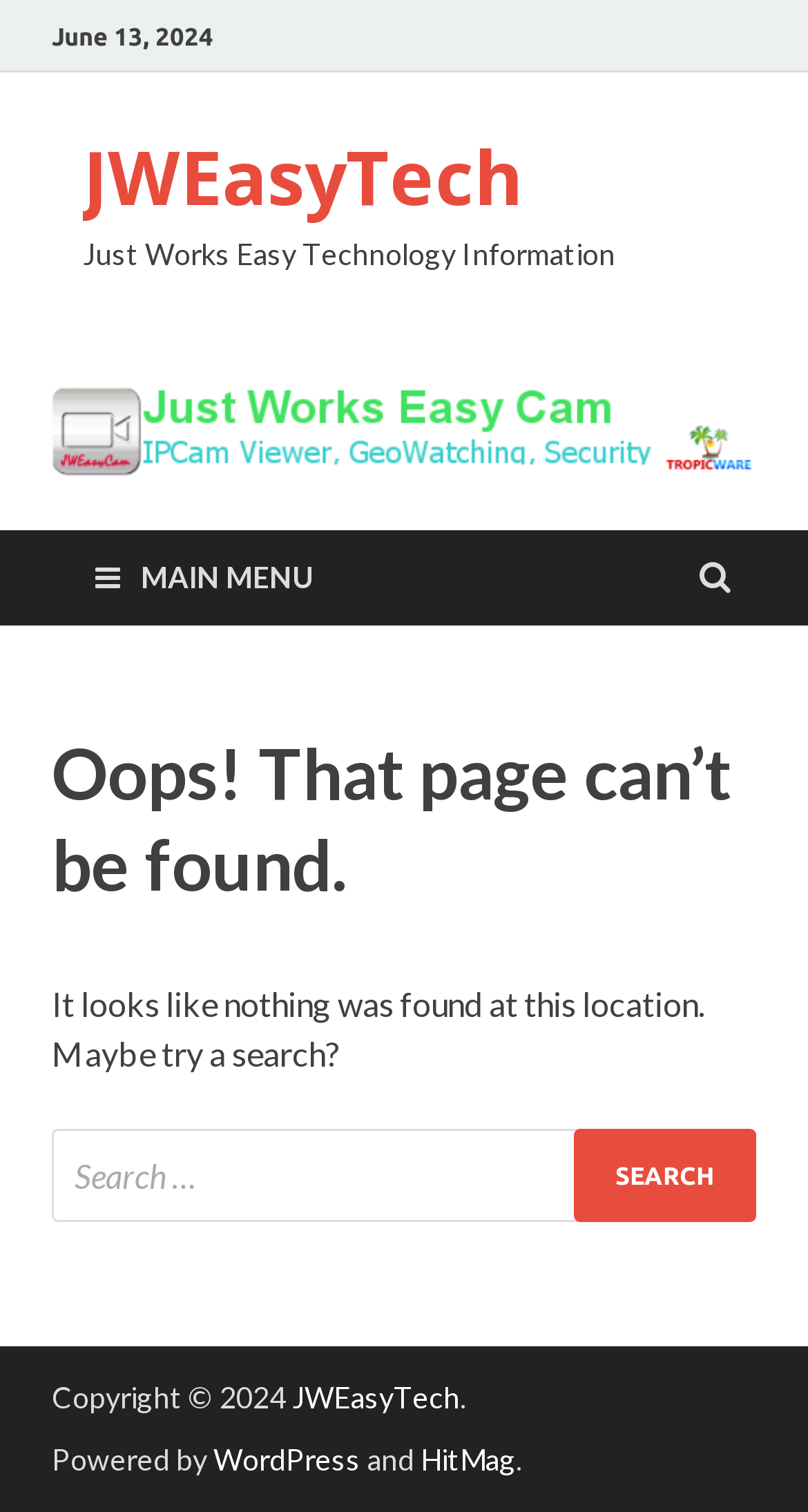Return the bounding box coordinates of the UI element that corresponds to this description: "parent_node: Search for: value="Search"". The coordinates must be given as four float numbers in the range of 0 and 1, [left, top, right, bottom].

[0.71, 0.747, 0.936, 0.809]